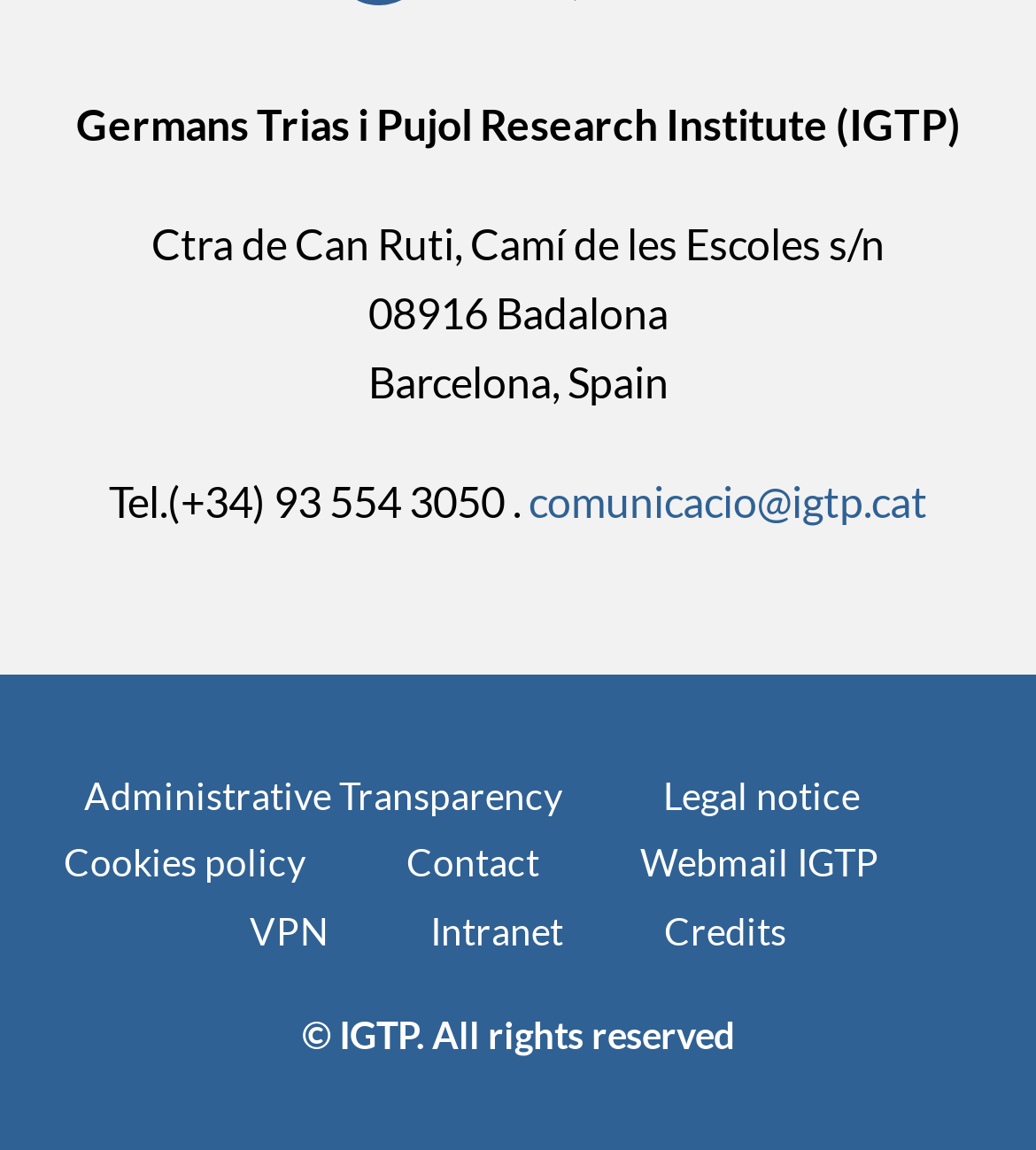What is the email address for communication?
Please analyze the image and answer the question with as much detail as possible.

The answer can be found in the link element with the text 'comunicacio@igtp.cat' which is located next to the phone number of the institute.